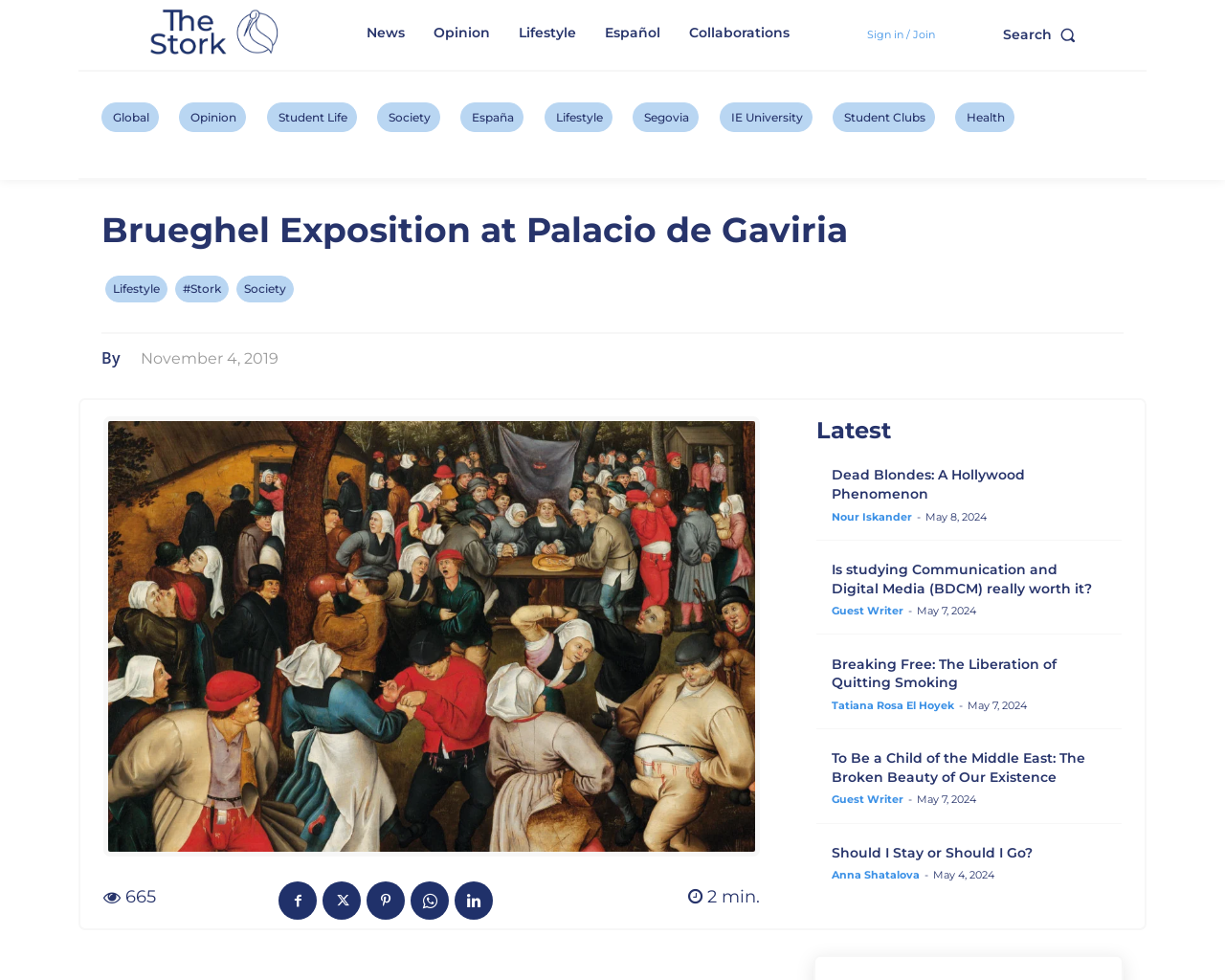Find and extract the text of the primary heading on the webpage.

Brueghel Exposition at Palacio de Gaviria